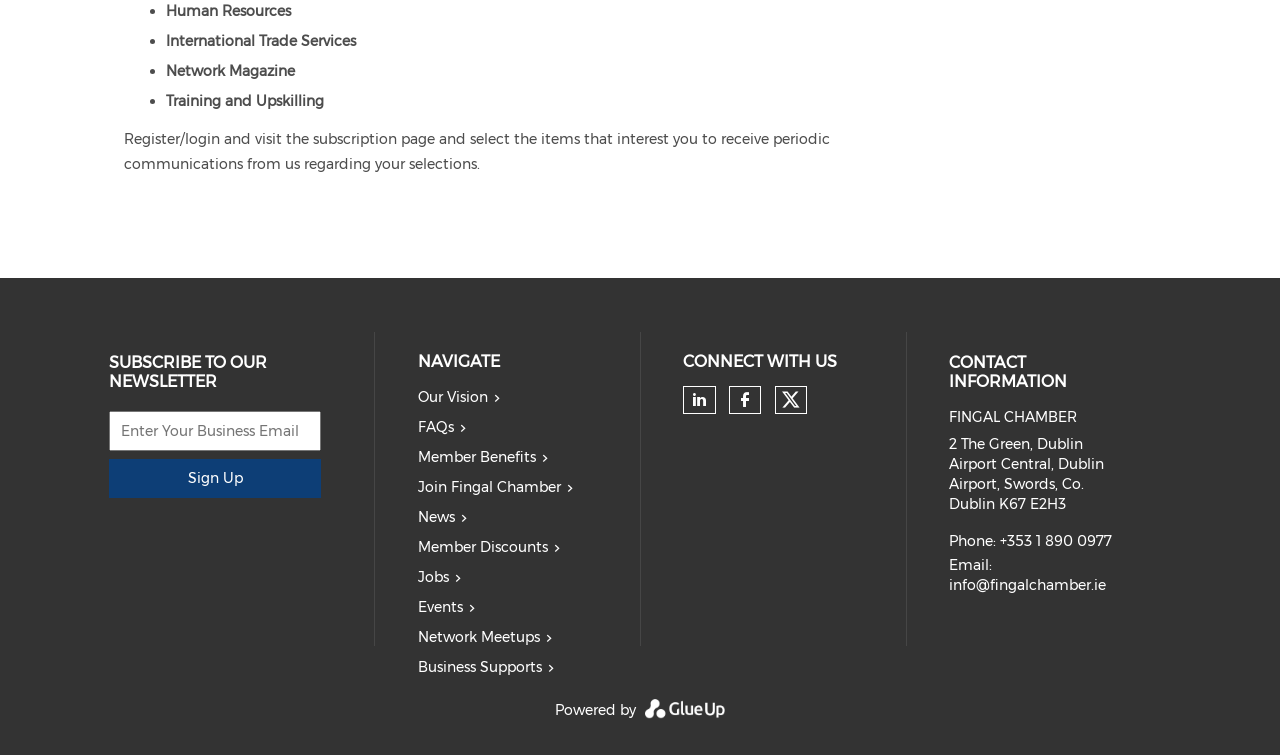Find the UI element described as: "FAQs" and predict its bounding box coordinates. Ensure the coordinates are four float numbers between 0 and 1, [left, top, right, bottom].

[0.326, 0.547, 0.458, 0.587]